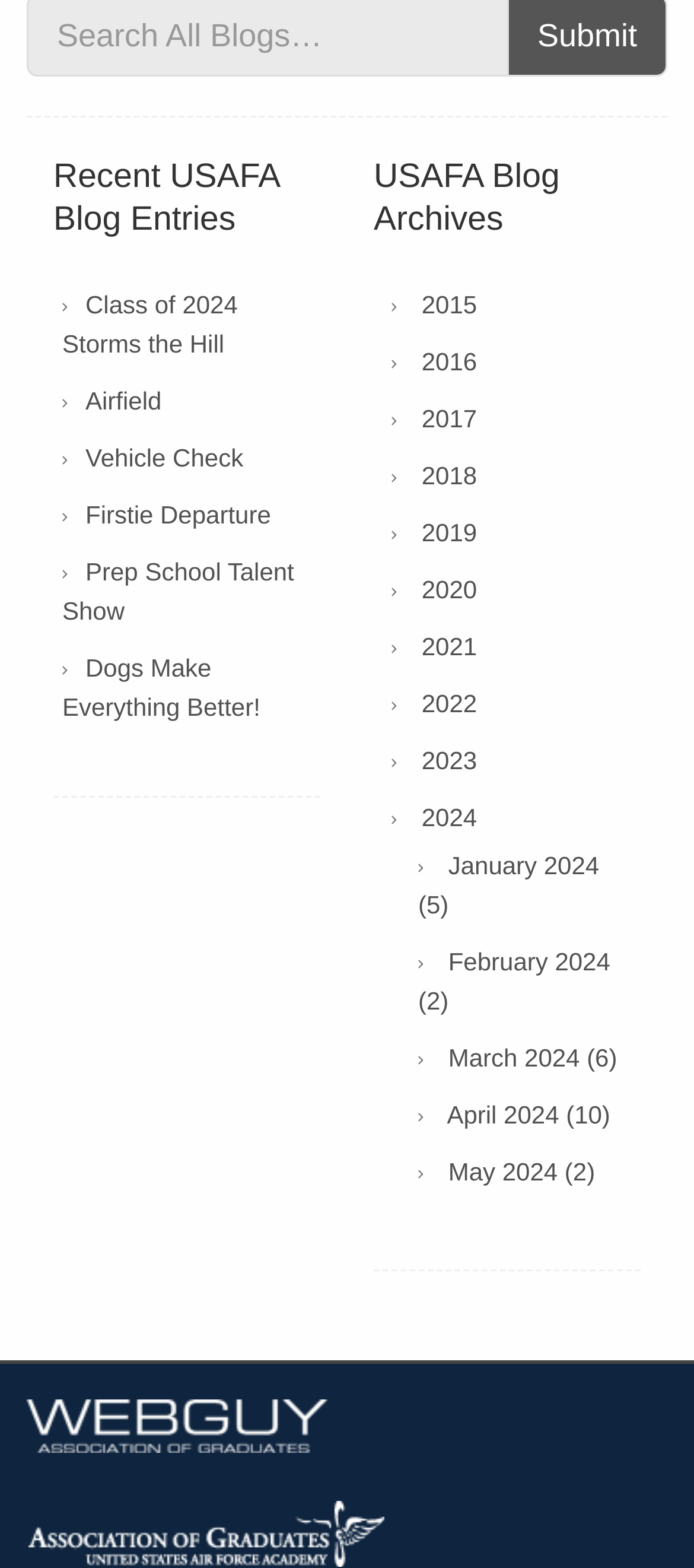Please identify the bounding box coordinates of the element I should click to complete this instruction: 'Browse August 2021'. The coordinates should be given as four float numbers between 0 and 1, like this: [left, top, right, bottom].

None